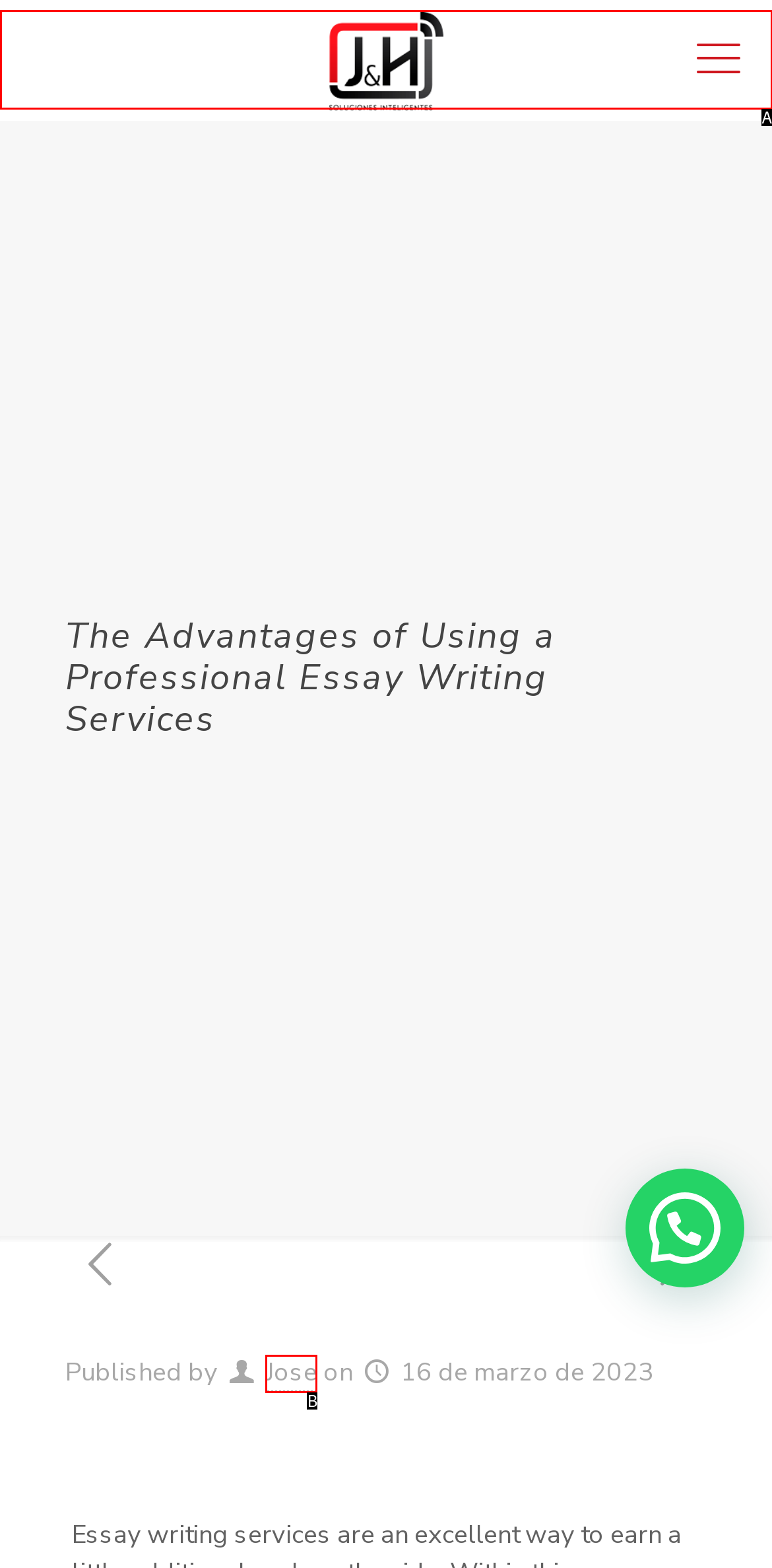Select the option that matches this description: Jose
Answer by giving the letter of the chosen option.

B